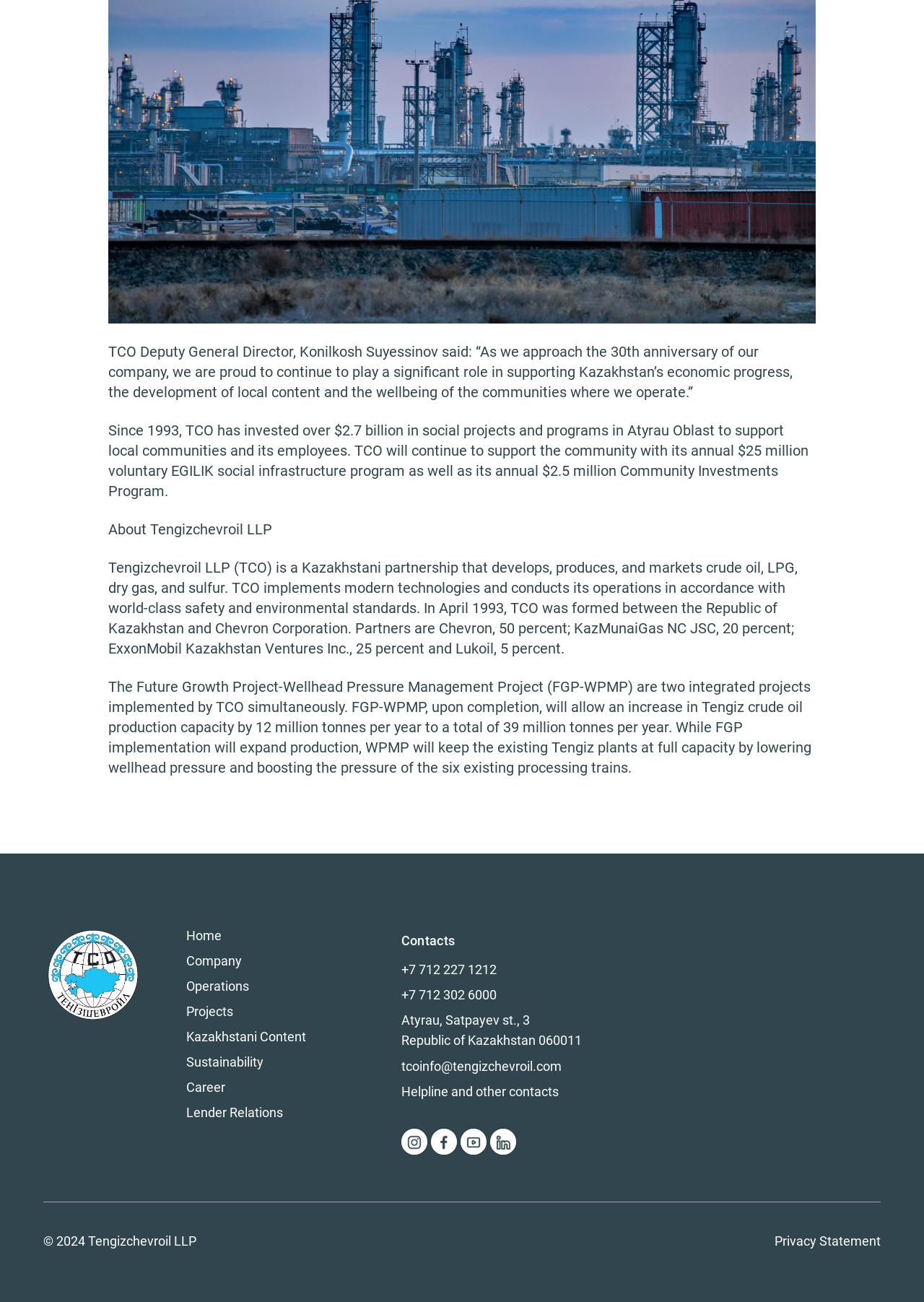Please identify the bounding box coordinates of the area I need to click to accomplish the following instruction: "Follow TCO on Instagram".

[0.434, 0.867, 0.462, 0.887]